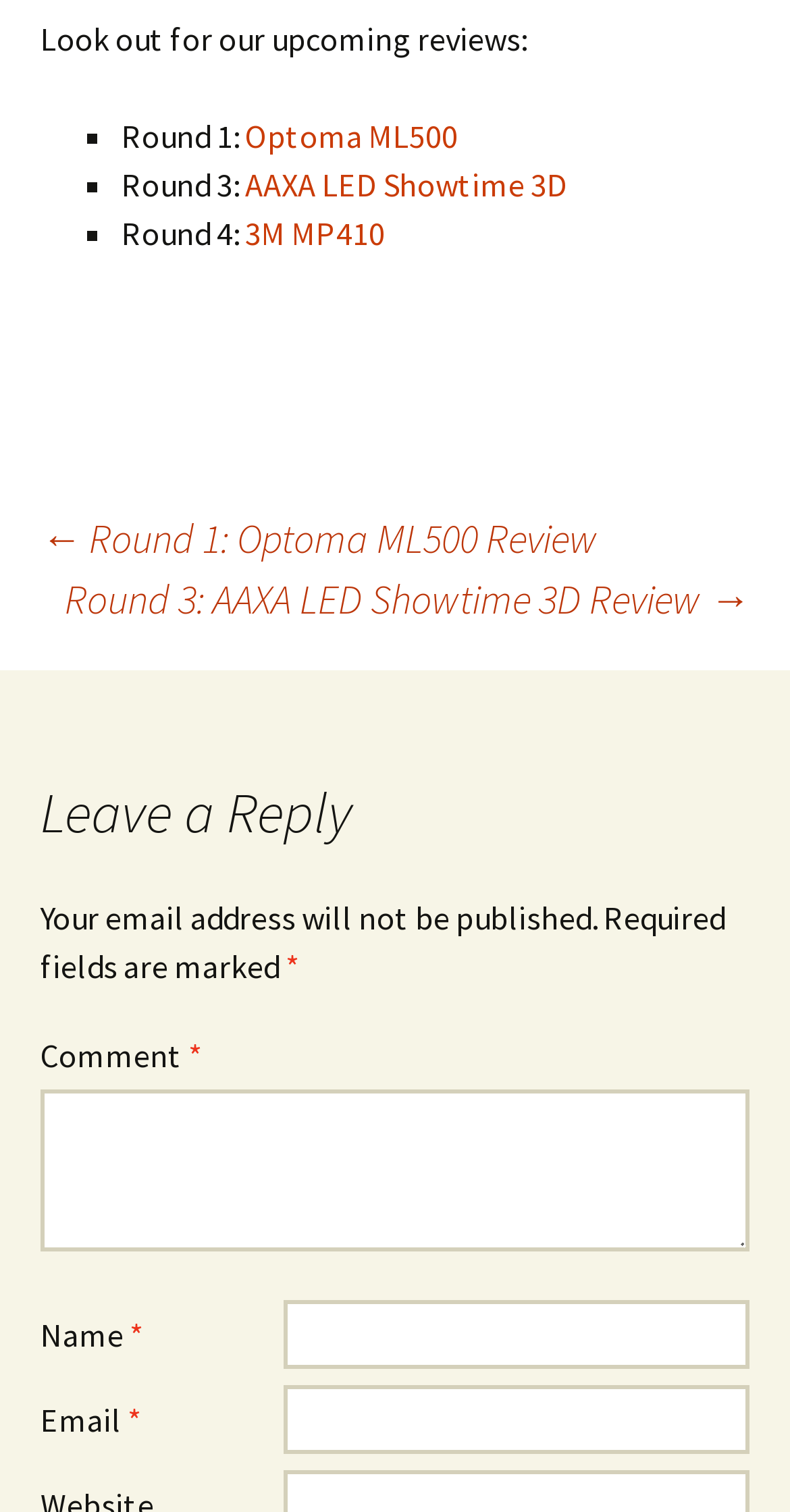What is the purpose of the textboxes at the bottom?
Please respond to the question with as much detail as possible.

The webpage has a heading 'Leave a Reply' followed by textboxes for 'Comment', 'Name', and 'Email', indicating that the purpose of these textboxes is to allow users to leave a reply or comment on the webpage.